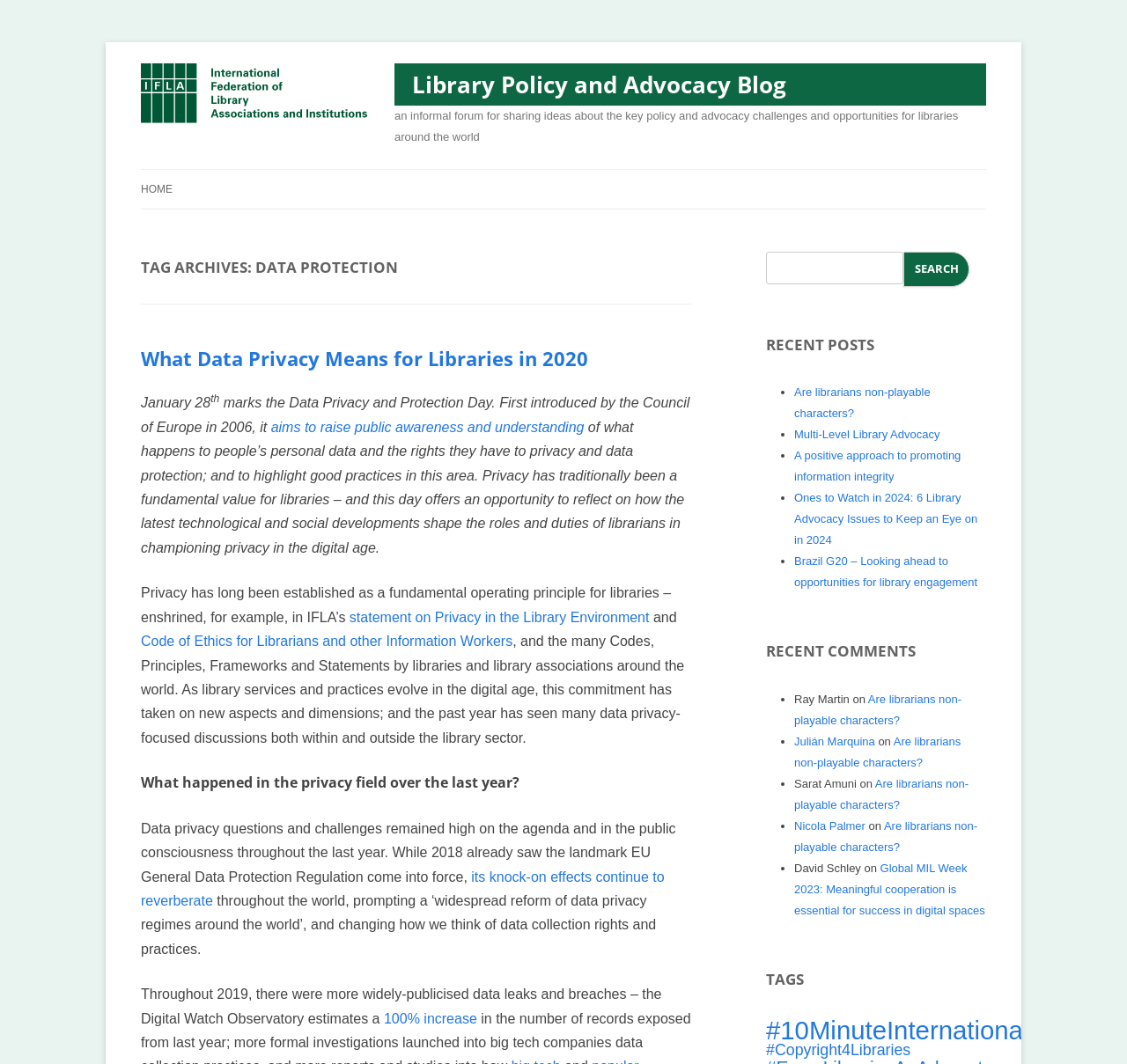What is the name of the author who commented on 'Are librarians non-playable characters?'?
Please respond to the question thoroughly and include all relevant details.

The name of the author who commented on 'Are librarians non-playable characters?' can be found in the 'RECENT COMMENTS' section, where it is listed as 'Ray Martin'.